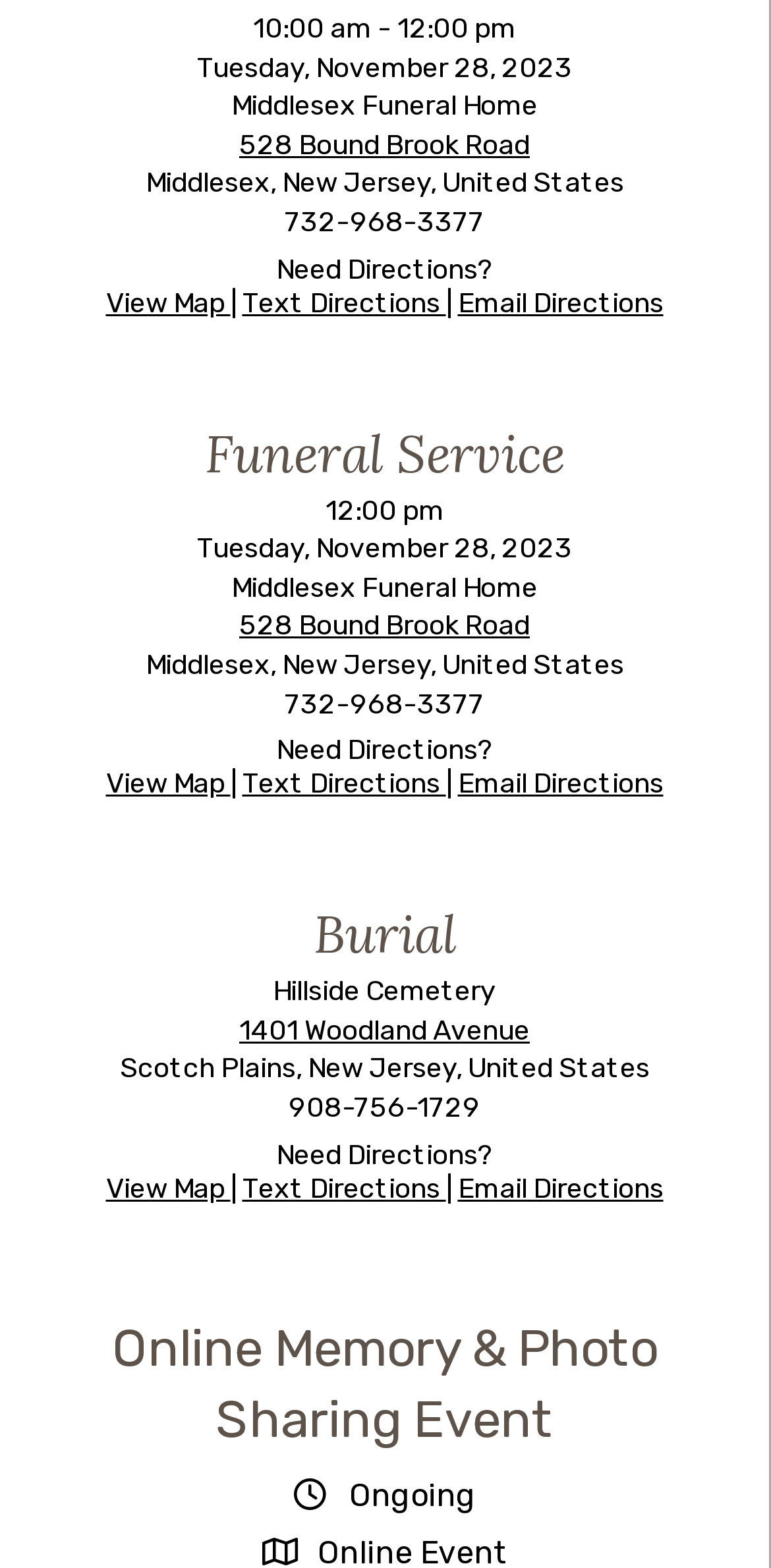What is the funeral service time?
Give a detailed explanation using the information visible in the image.

I found the answer by looking at the 'Funeral Service' section, which has a static text element '10:00 am - 12:00 pm' that indicates the time of the funeral service.